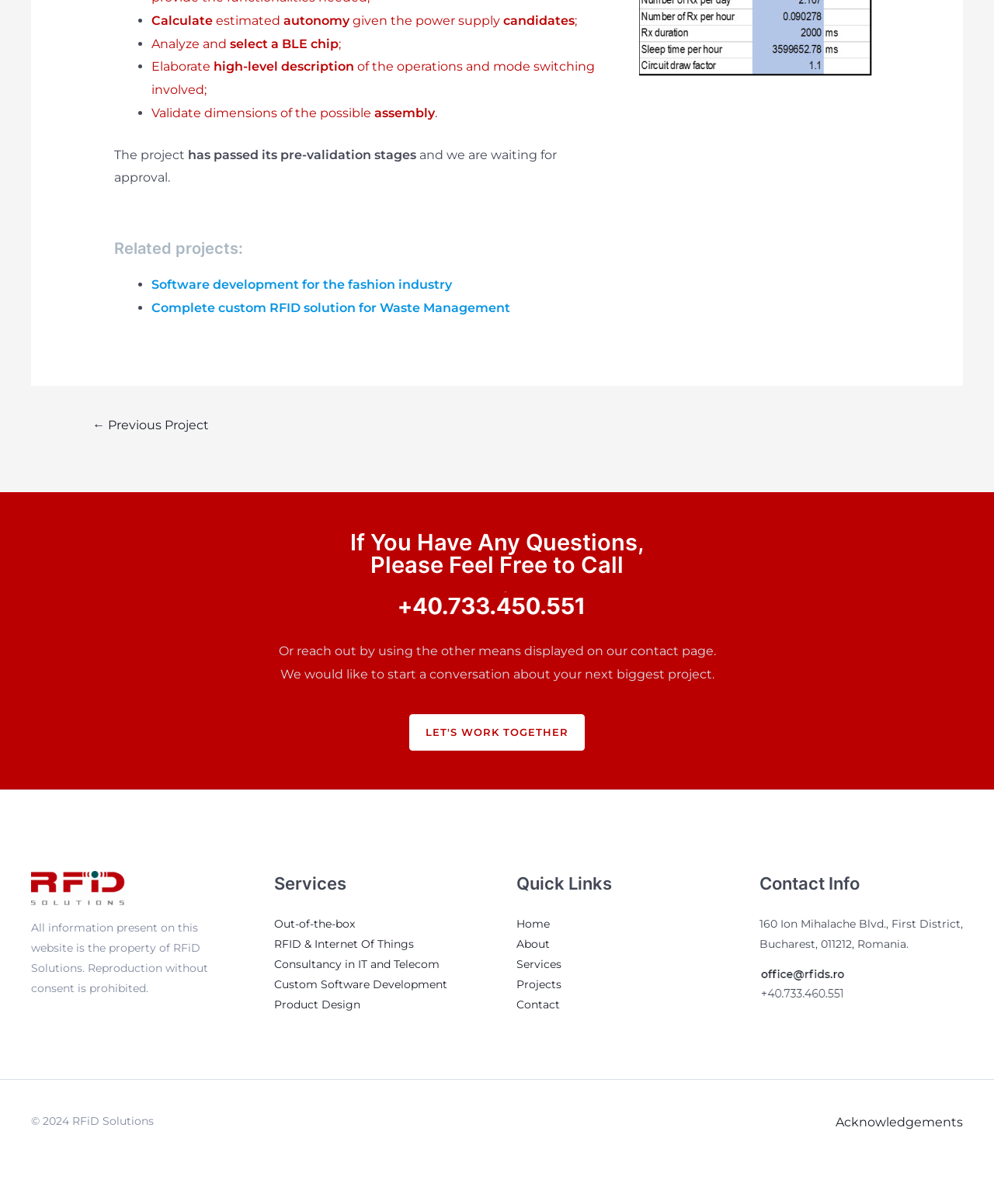Please determine the bounding box coordinates for the element that should be clicked to follow these instructions: "Click on 'LET'S WORK TOGETHER'".

[0.412, 0.593, 0.588, 0.623]